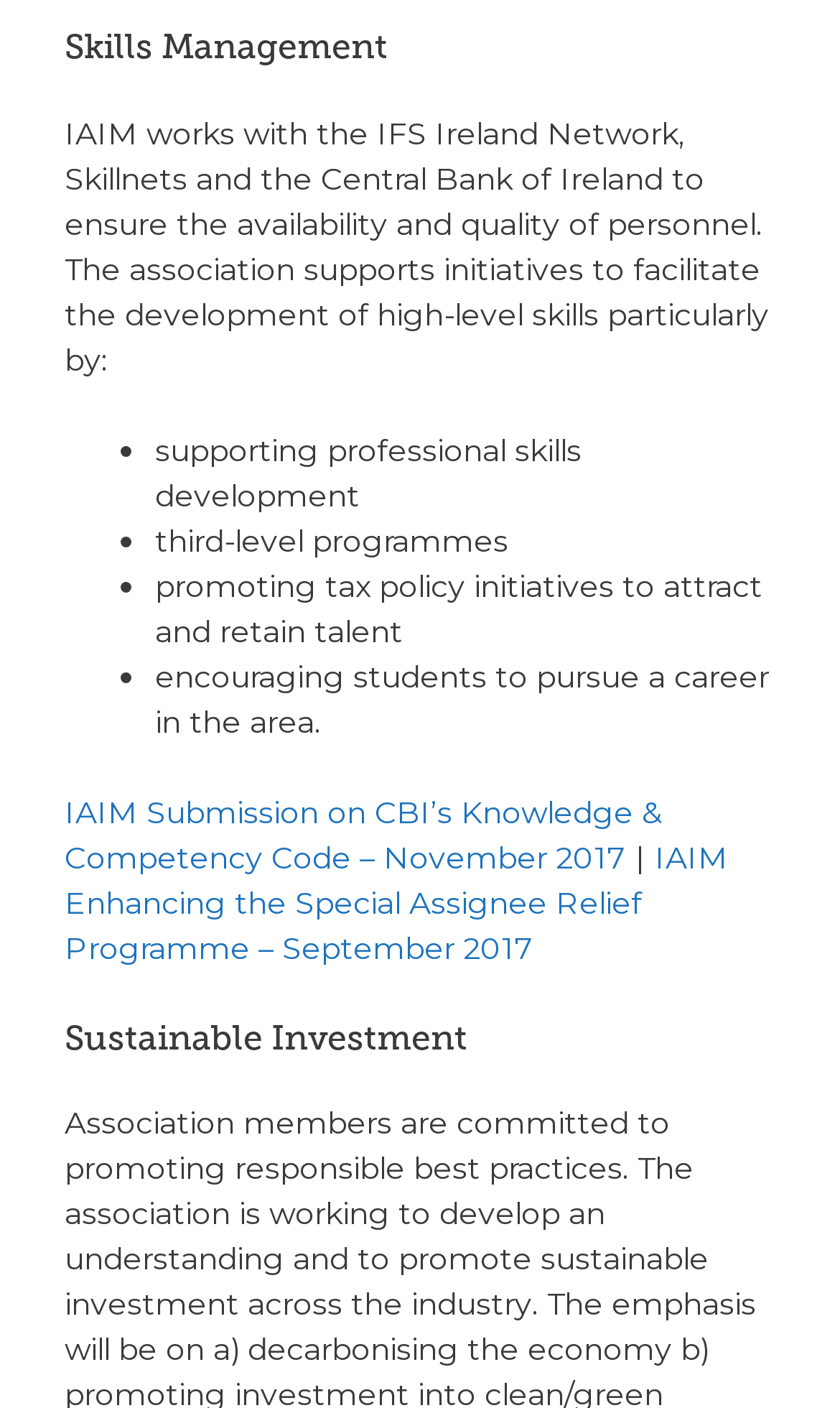Provide a brief response using a word or short phrase to this question:
What is the topic of the second link?

Enhancing the Special Assignee Relief Programme